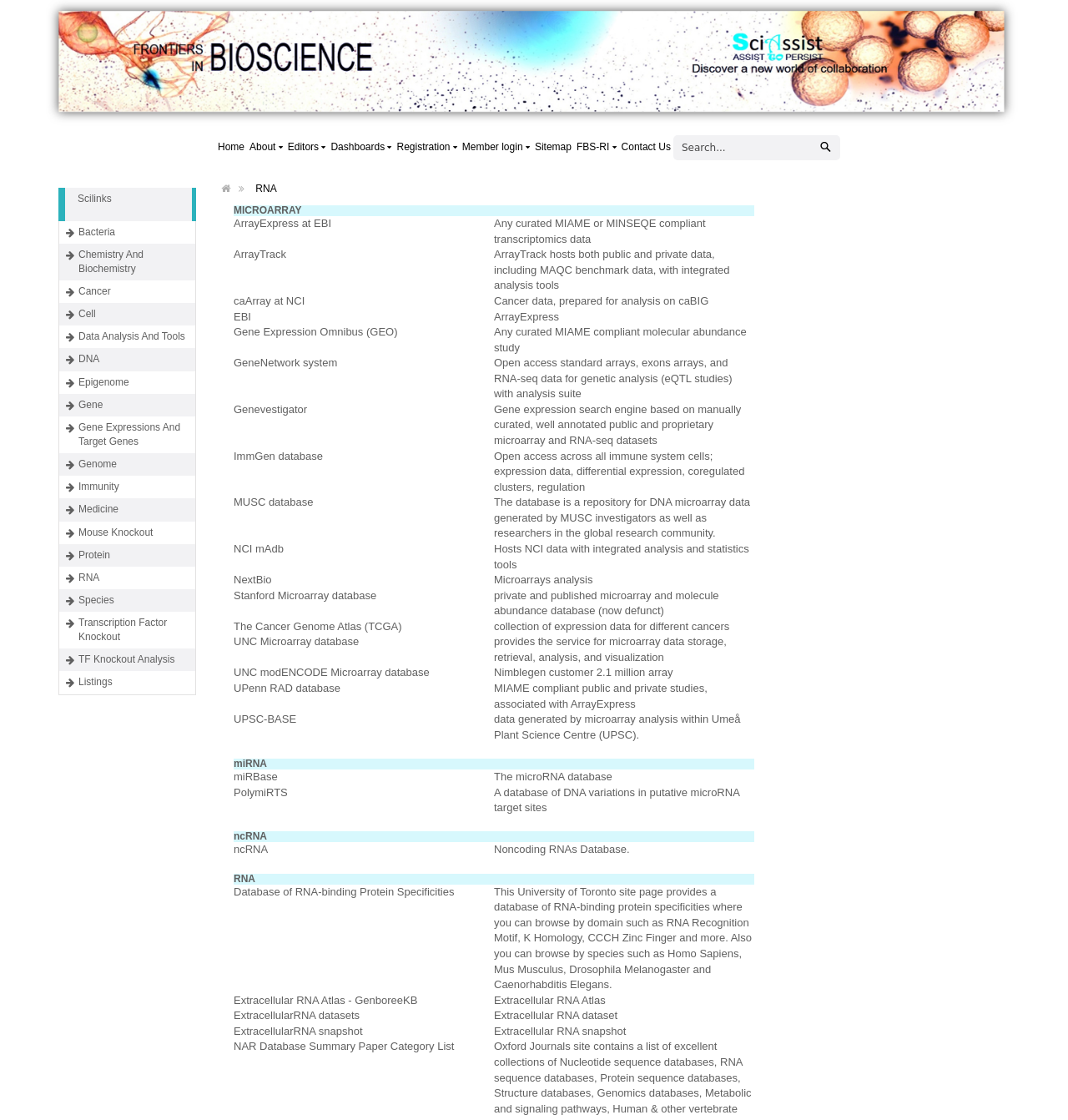Determine the bounding box coordinates of the clickable area required to perform the following instruction: "Visit the 'ArrayExpress at EBI' website". The coordinates should be represented as four float numbers between 0 and 1: [left, top, right, bottom].

[0.219, 0.194, 0.31, 0.205]